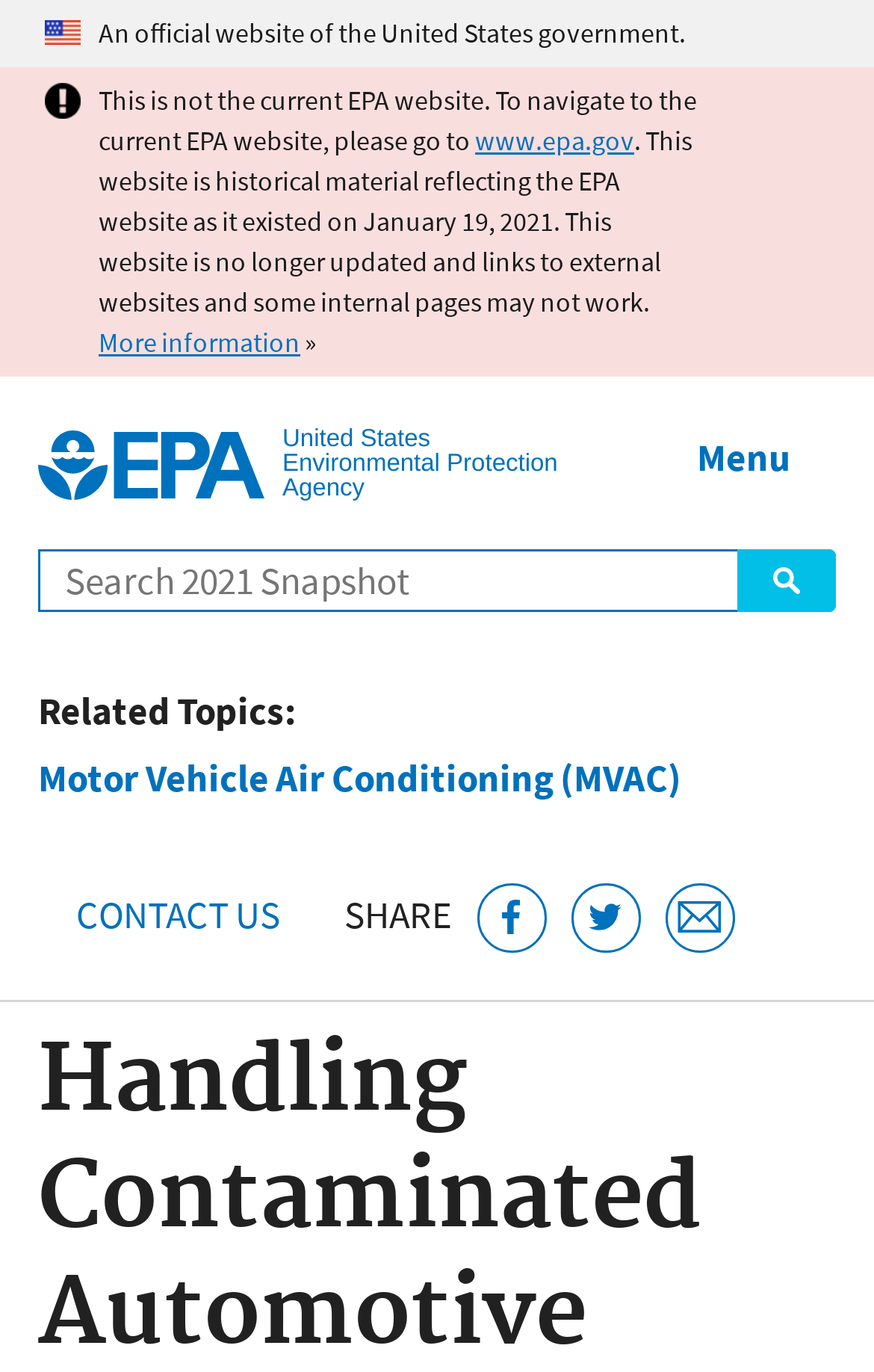Please provide a short answer using a single word or phrase for the question:
What is the name of the government agency?

US EPA